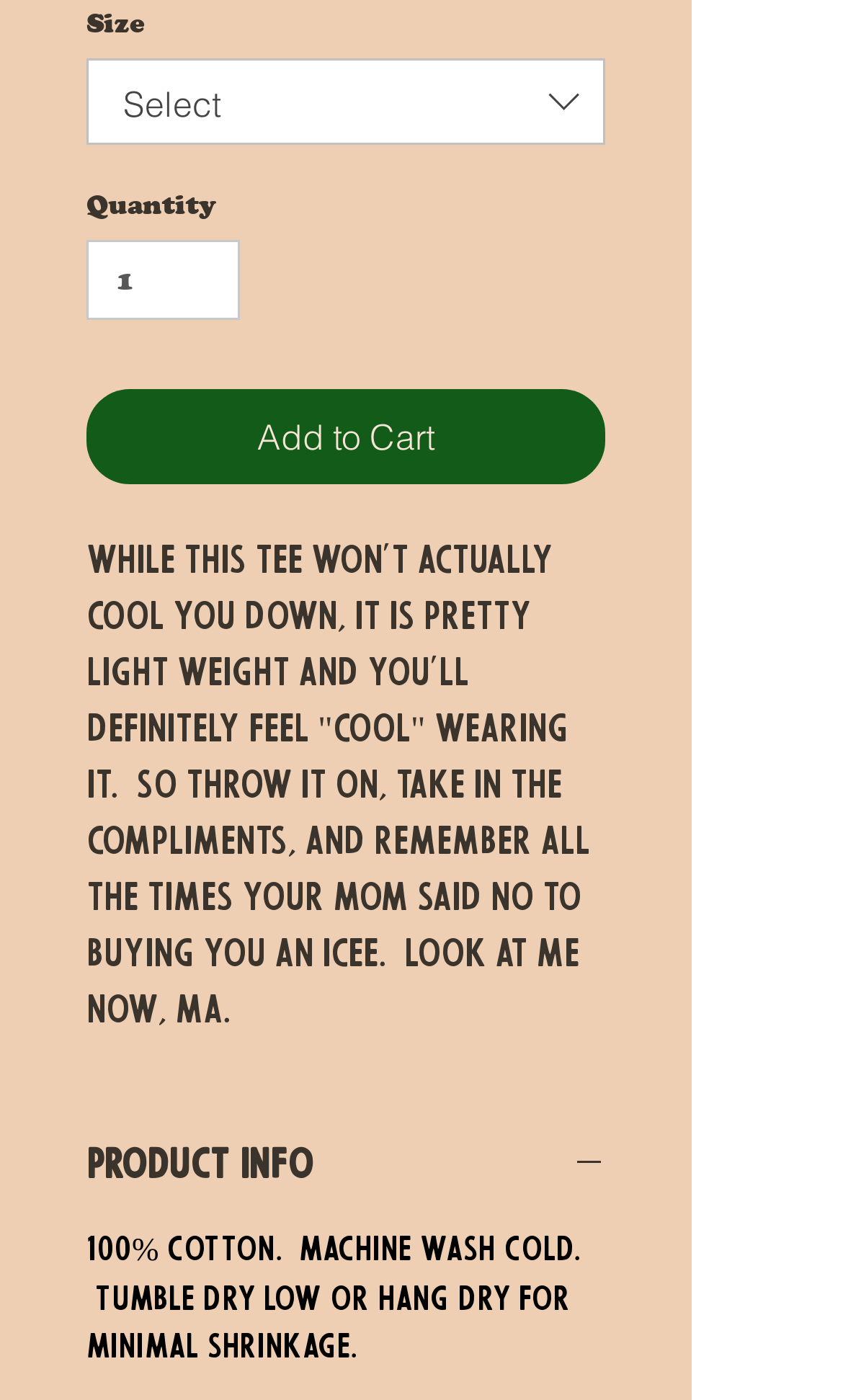What is the theme of the product description?
Based on the screenshot, give a detailed explanation to answer the question.

I analyzed the product description text, which mentions 'all the times your mom said no to buying you an Icee' and 'Look at me now, ma', and inferred that the tone is humorous and lighthearted.